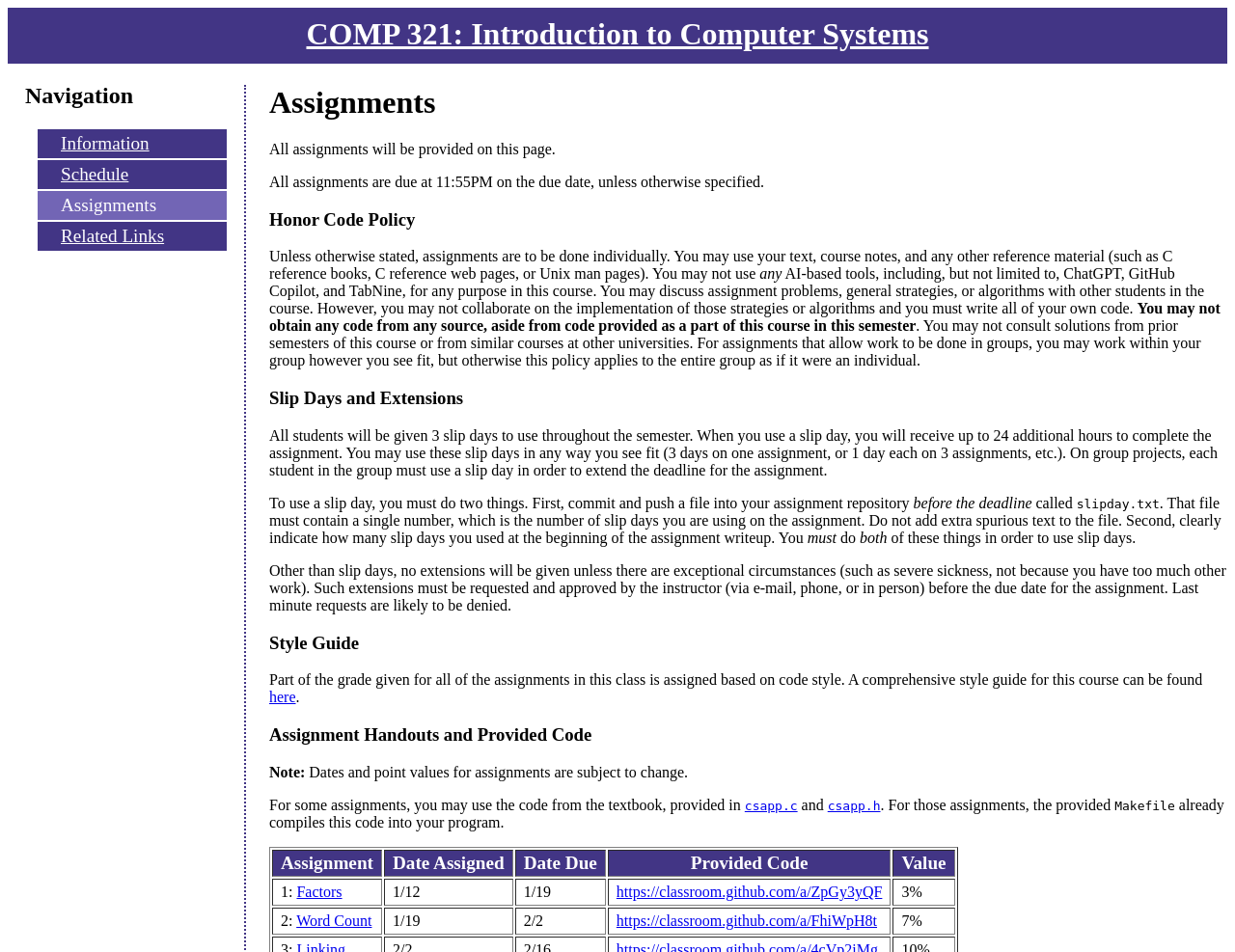Find the bounding box coordinates of the element you need to click on to perform this action: 'click COMP 321: Introduction to Computer Systems'. The coordinates should be represented by four float values between 0 and 1, in the format [left, top, right, bottom].

[0.248, 0.011, 0.752, 0.066]